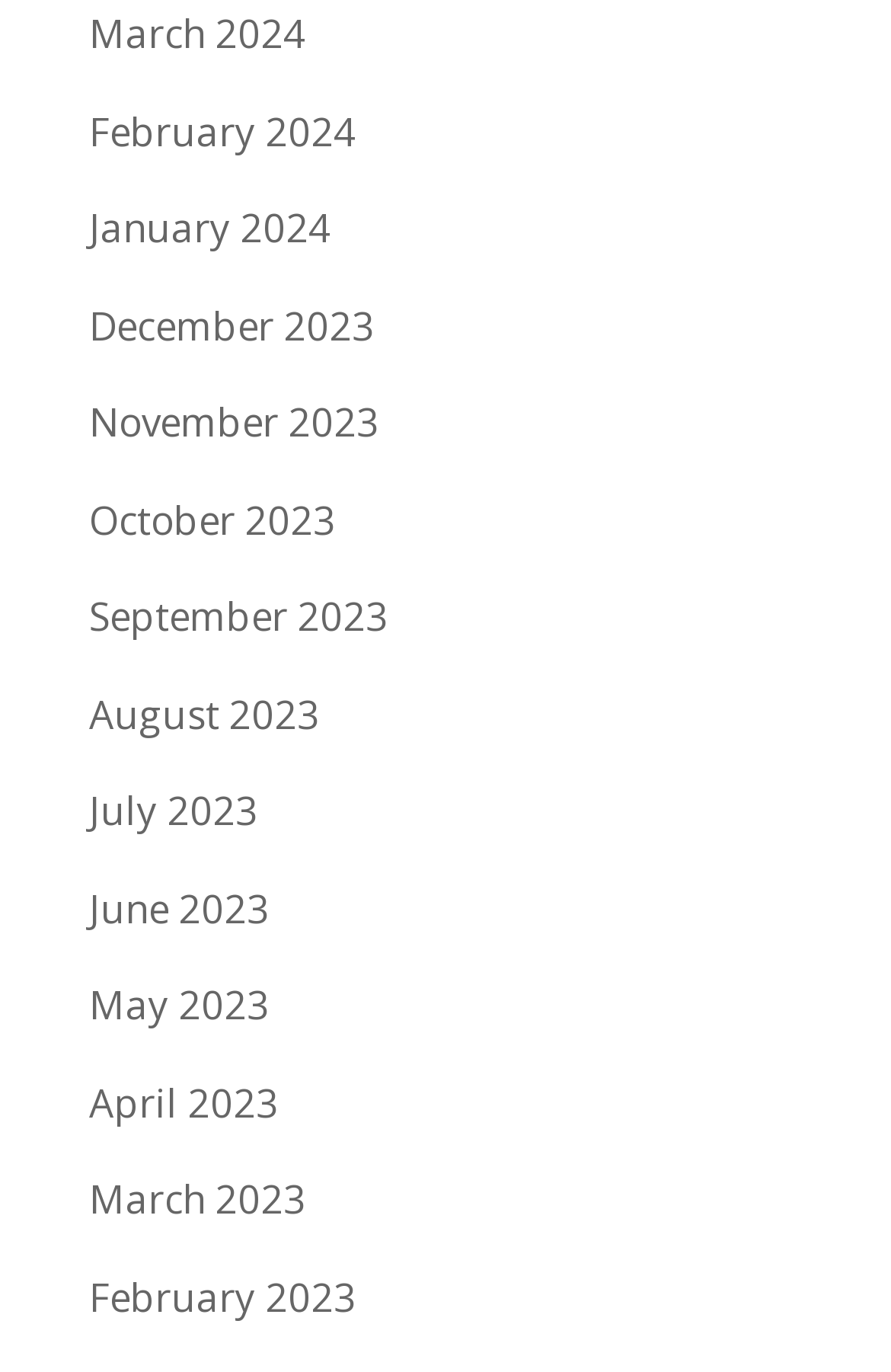Provide a one-word or brief phrase answer to the question:
How many months are listed?

12